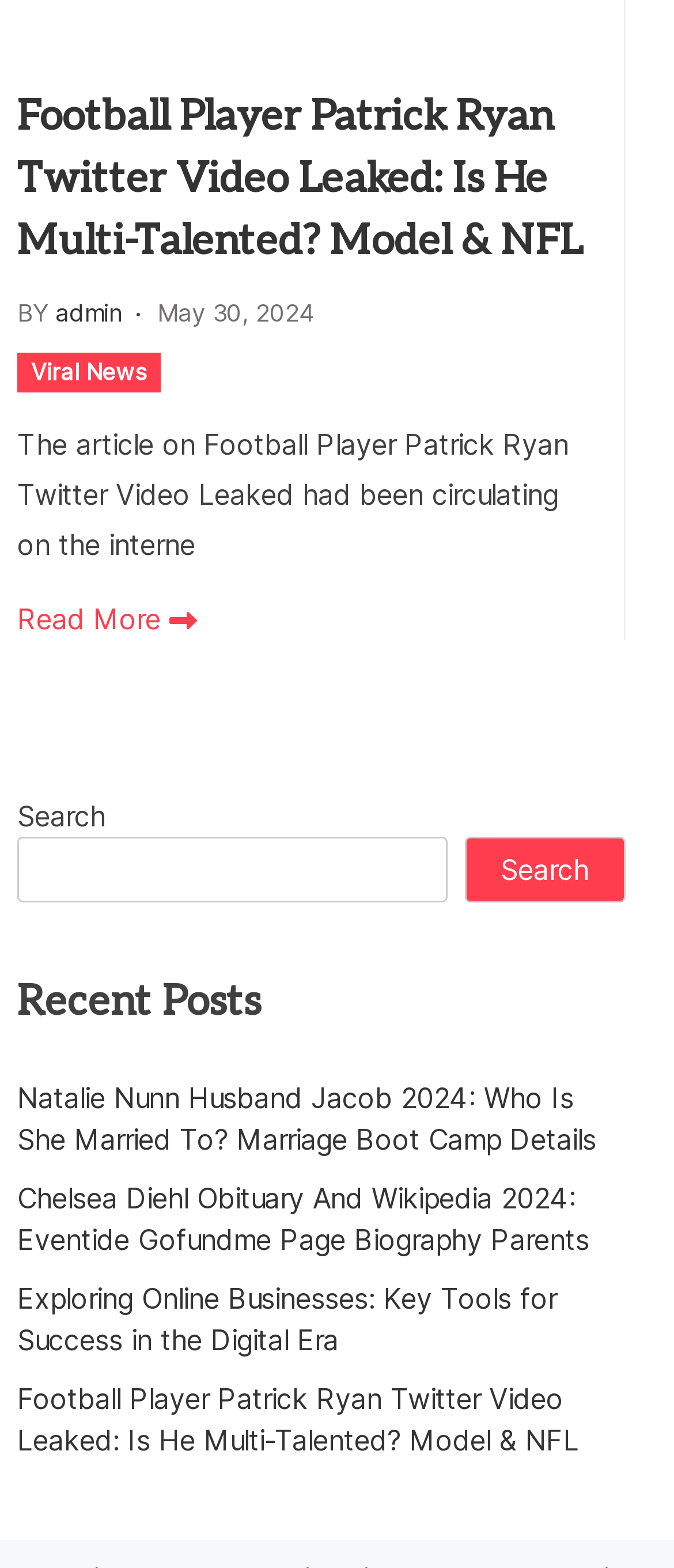Please answer the following question using a single word or phrase: 
Who is the author of the main article?

admin